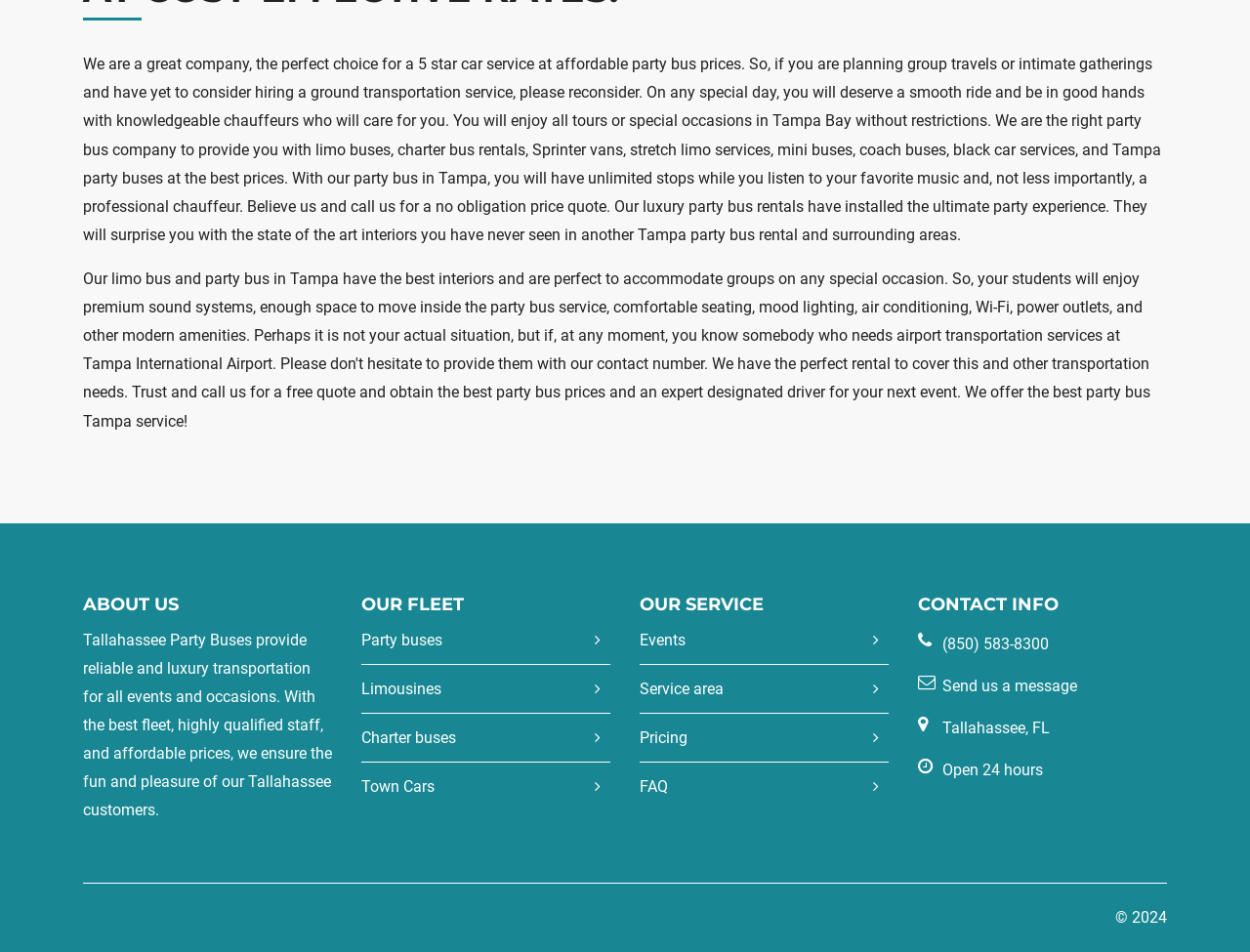What types of vehicles are available?
Could you please answer the question thoroughly and with as much detail as possible?

Under the 'OUR FLEET' section, there are four options listed: 'Party buses', 'Limousines', 'Charter buses', and 'Town Cars', indicating that these are the types of vehicles available.